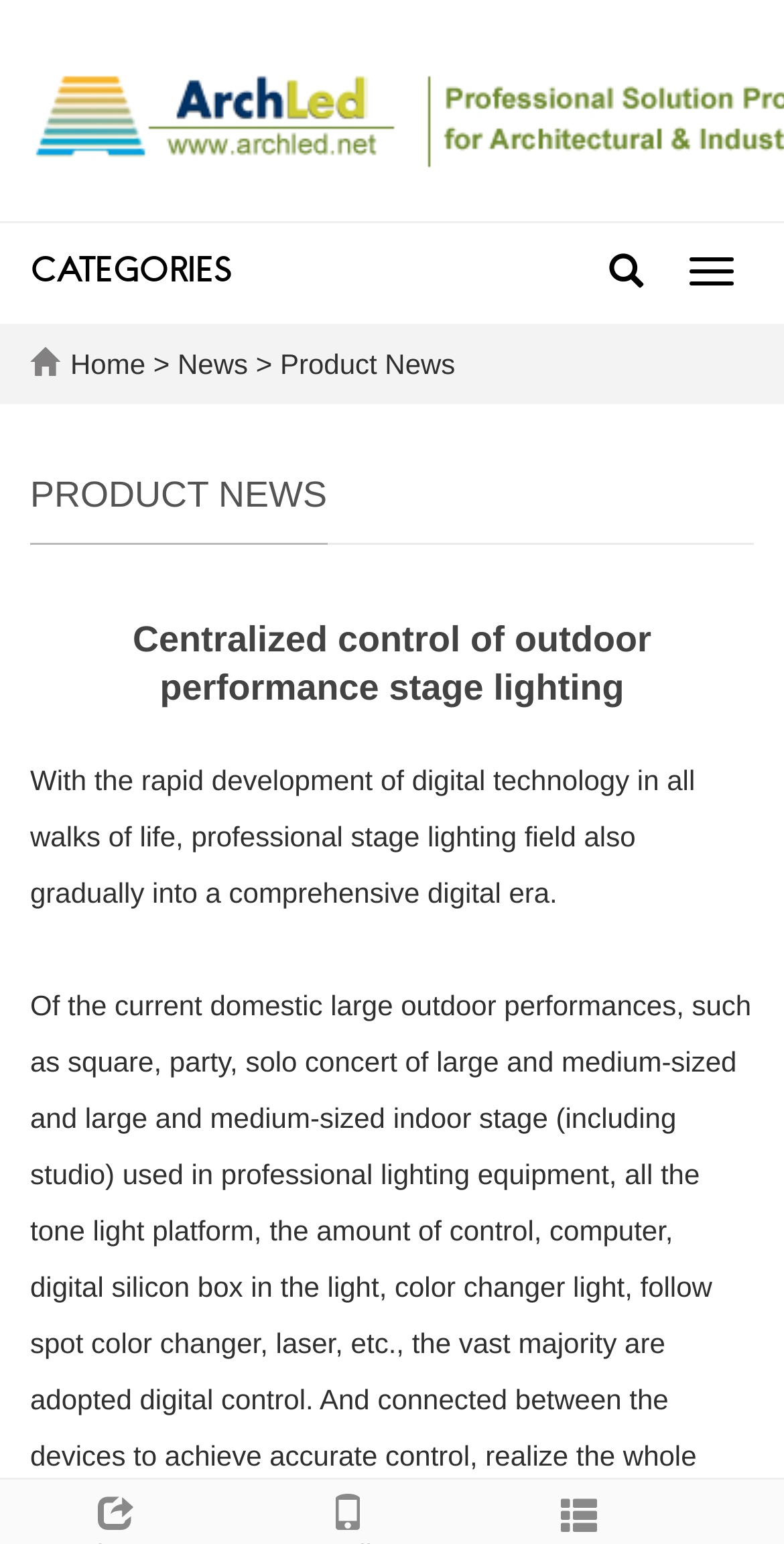Use the details in the image to answer the question thoroughly: 
What is the company name?

I found the company name by looking at the link element with the text 'Archled limited' at the top of the webpage, which is likely to be the company name or logo.